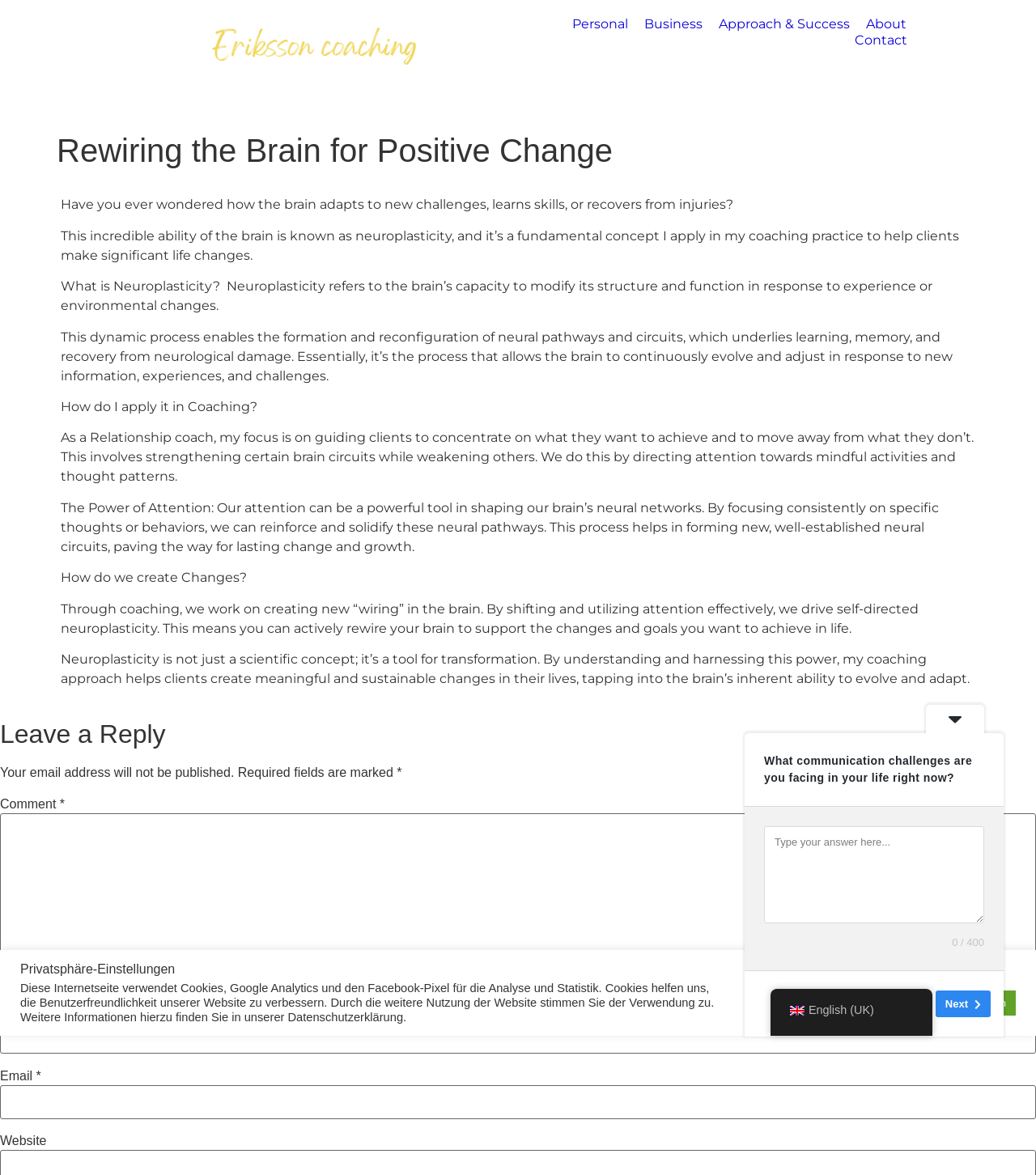Identify and provide the main heading of the webpage.

Rewiring the Brain for Positive Change